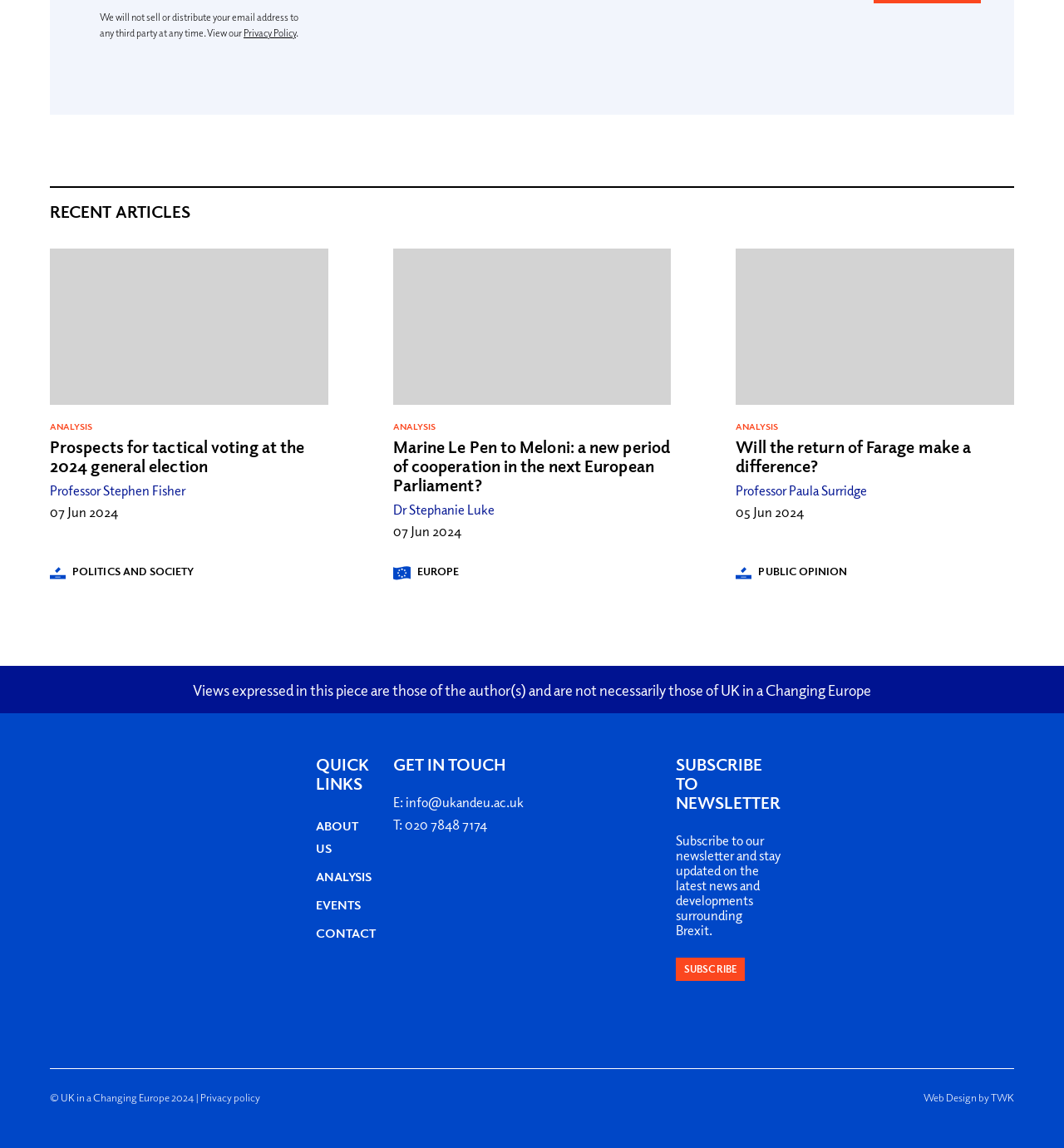Give a one-word or short phrase answer to the question: 
How often is the newsletter sent?

Every Friday